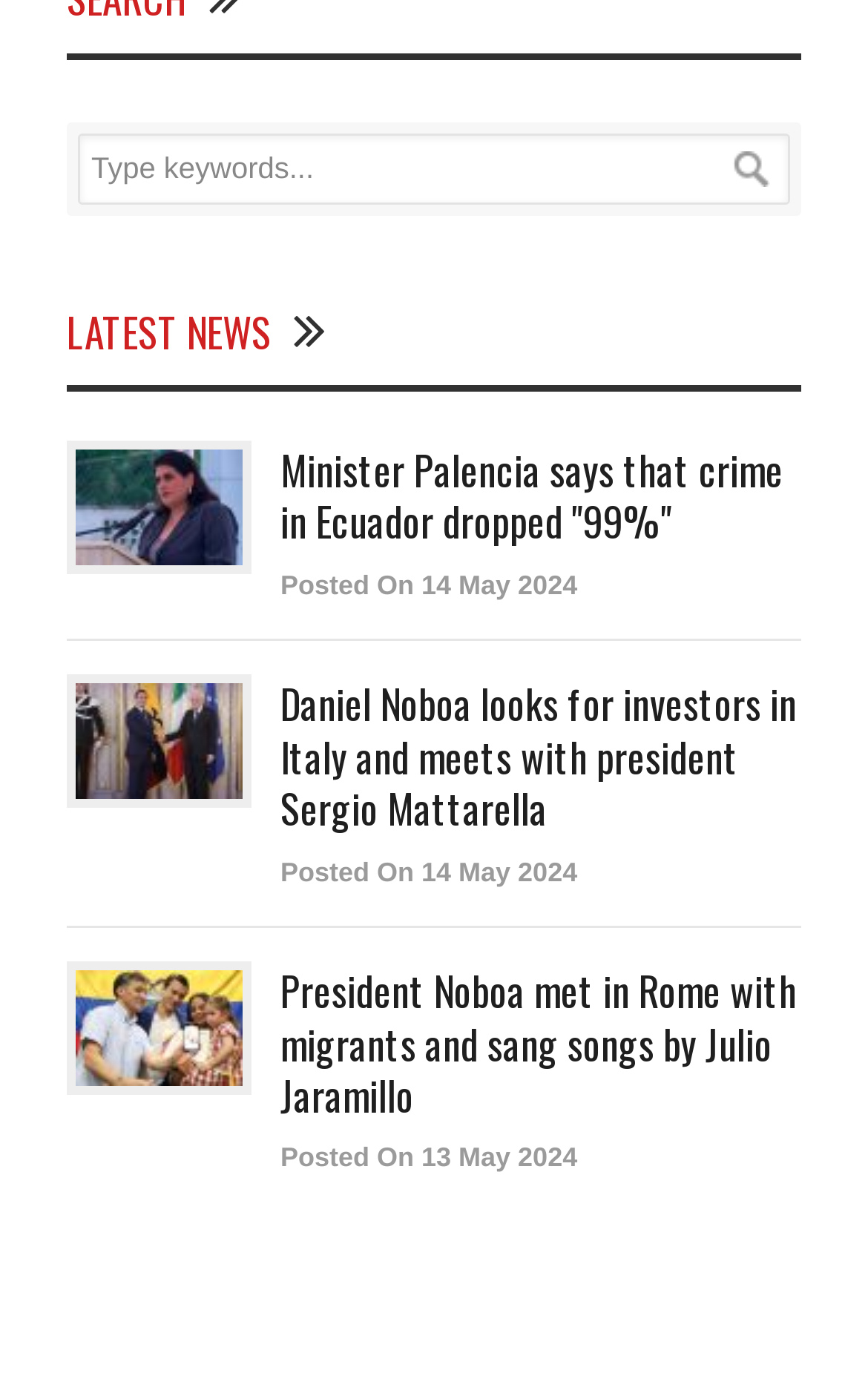Please determine the bounding box coordinates of the element's region to click for the following instruction: "click on latest news".

[0.077, 0.219, 0.313, 0.261]